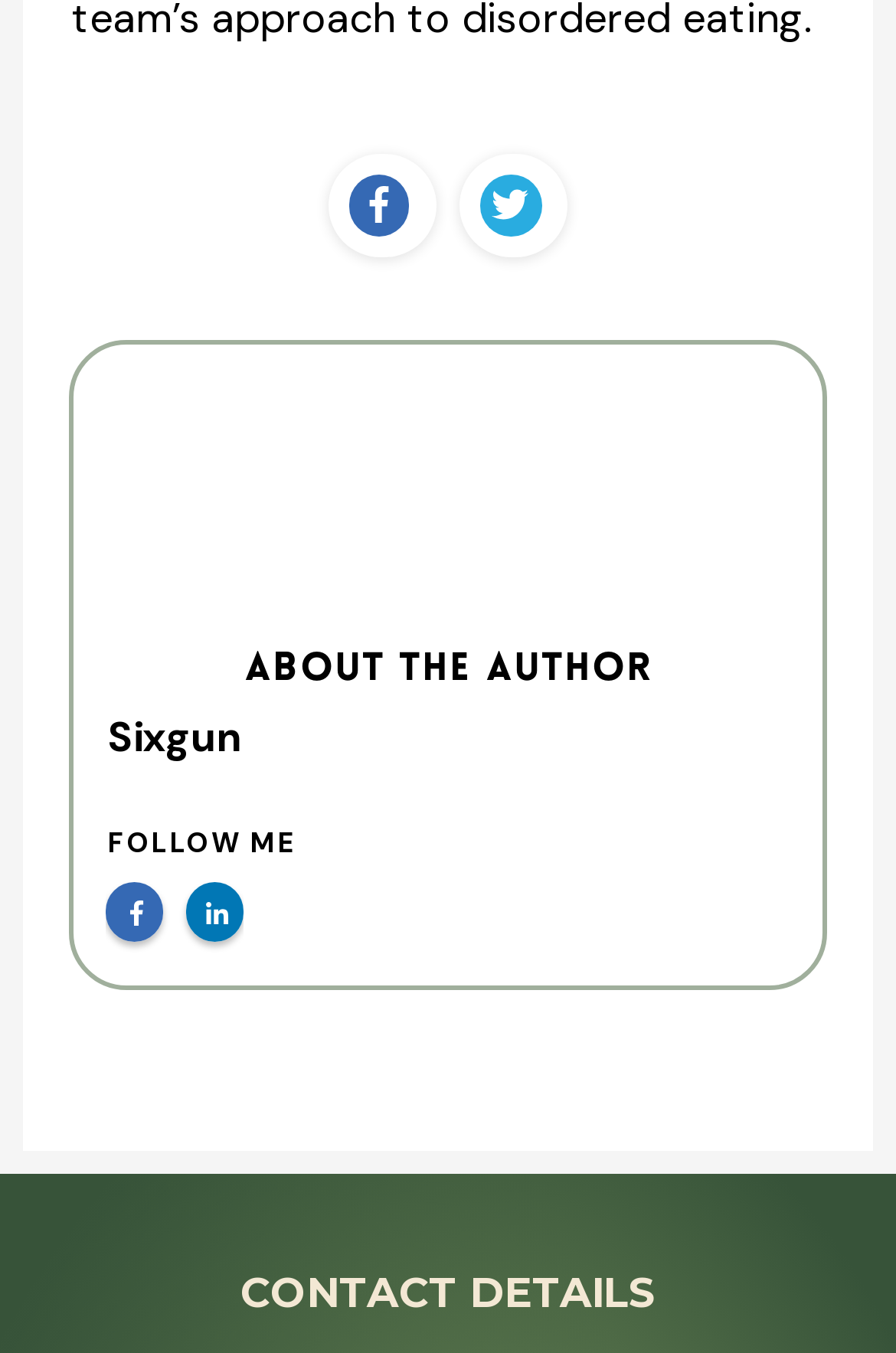What is the title of the featured image?
Refer to the image and offer an in-depth and detailed answer to the question.

The title of the featured image is mentioned in the link element and the image element with the text 'Full Width Featured Image With Sidebar' which is located at the top center of the webpage.